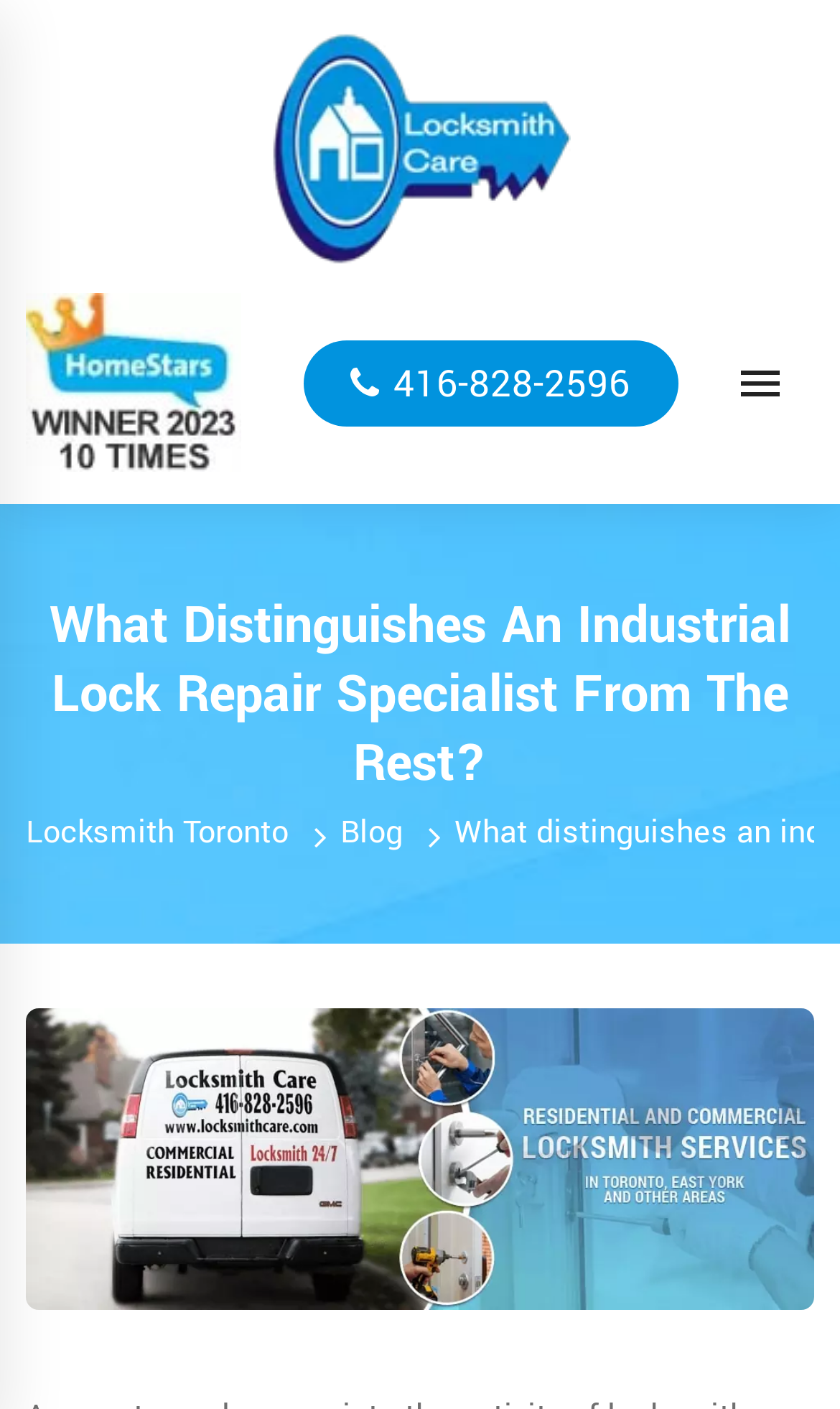What is the category of the webpage? Observe the screenshot and provide a one-word or short phrase answer.

Blog